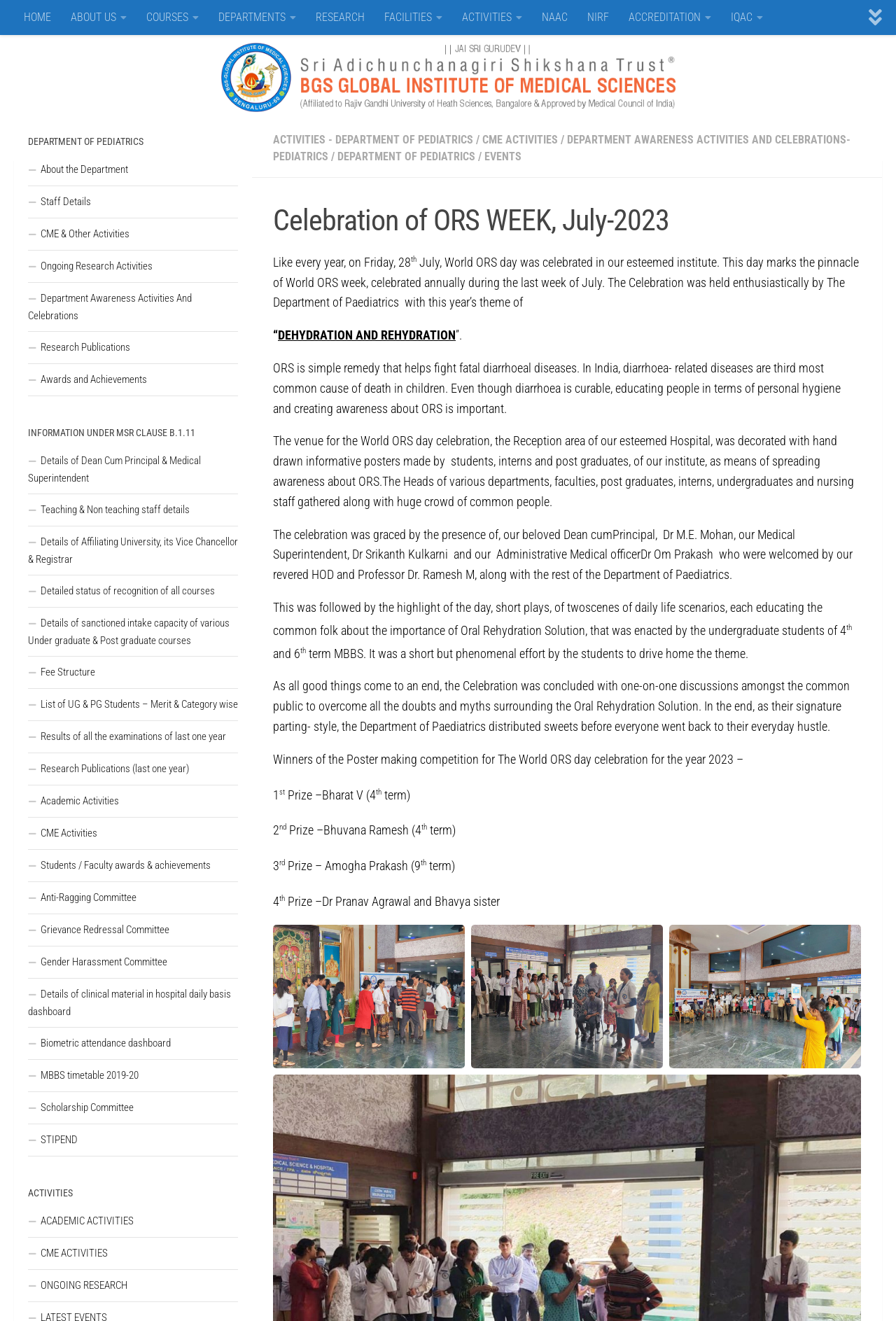Locate the bounding box coordinates of the clickable element to fulfill the following instruction: "Explore the ACTIVITIES - DEPARTMENT OF PEDIATRICS link". Provide the coordinates as four float numbers between 0 and 1 in the format [left, top, right, bottom].

[0.305, 0.101, 0.528, 0.111]